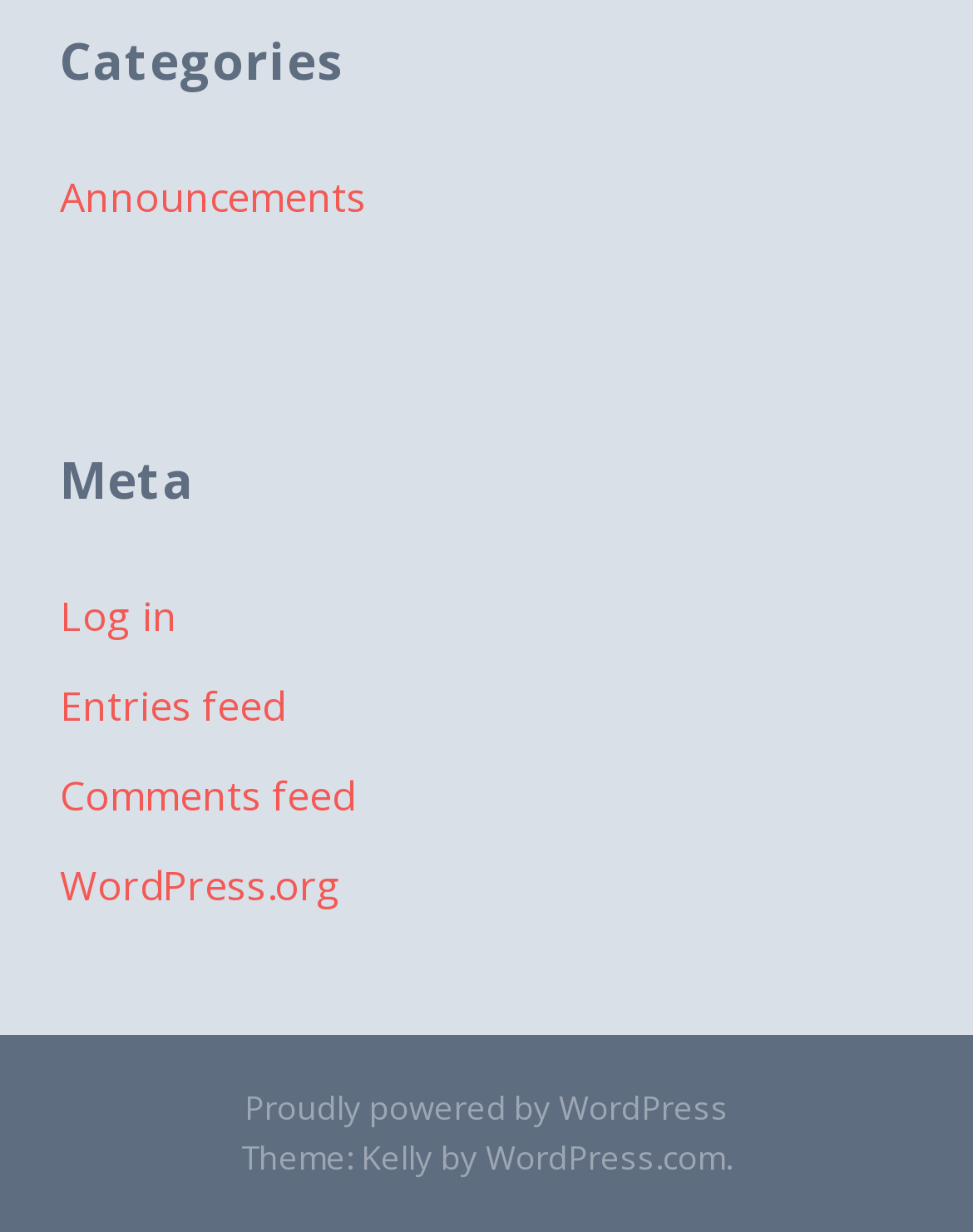Give a concise answer using one word or a phrase to the following question:
What is the platform powering the website?

WordPress